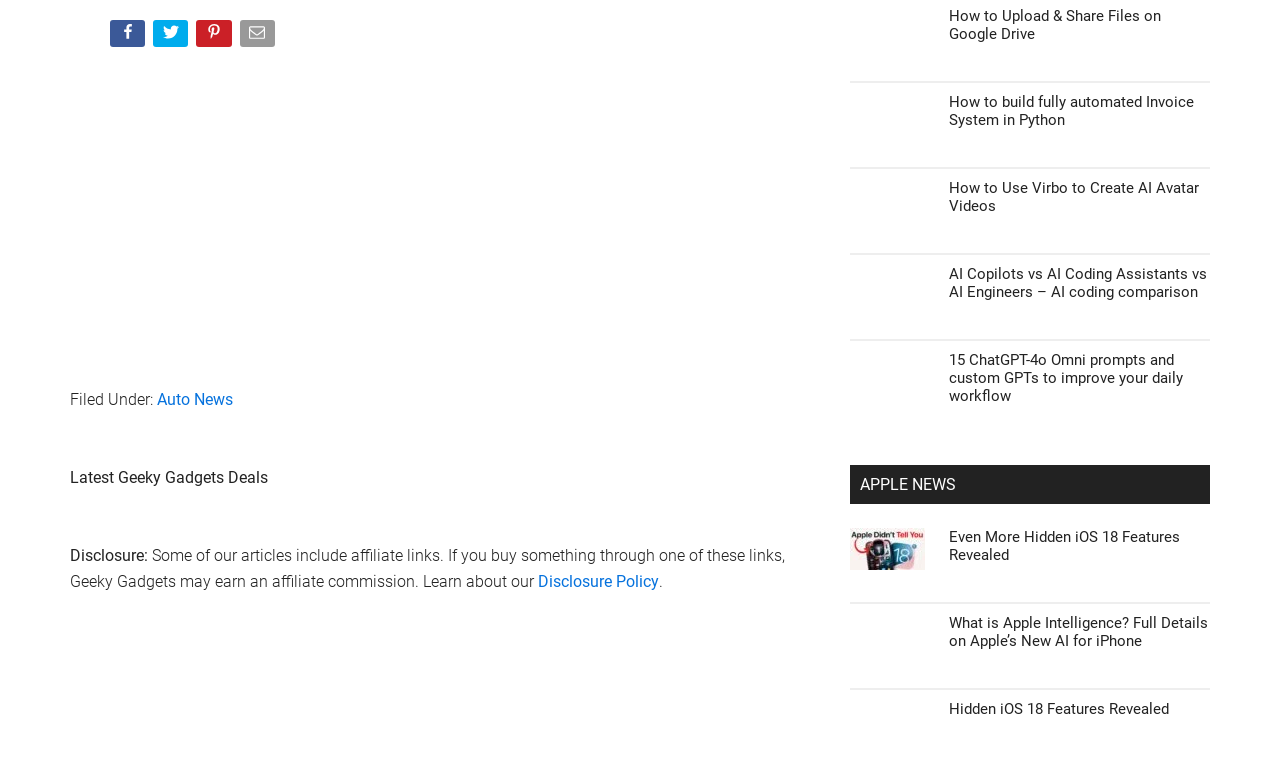Answer with a single word or phrase: 
How many articles are listed on the webpage?

8